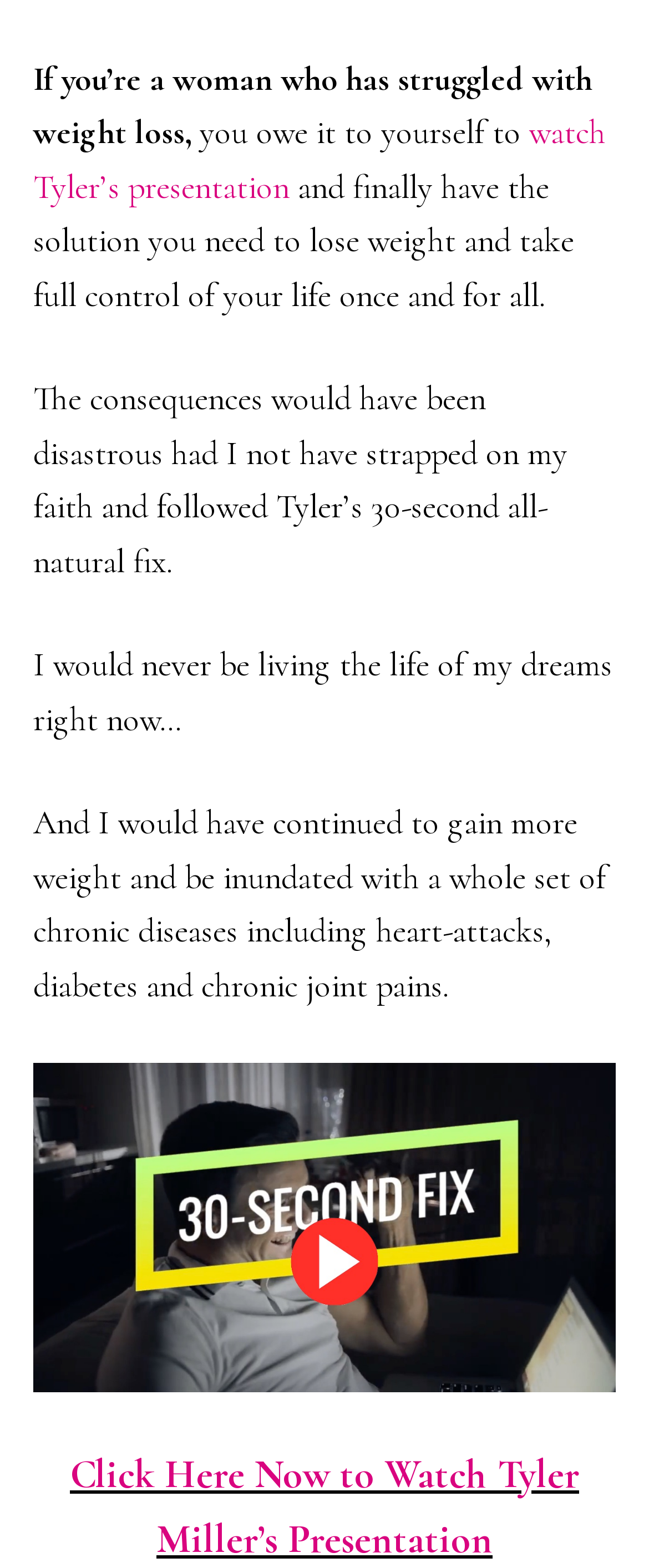Who is the presenter in the video?
Please provide a comprehensive answer based on the information in the image.

The presenter in the video is Tyler, as mentioned in the text 'watch Tyler’s presentation' and 'Tyler Miller’s Presentation'.